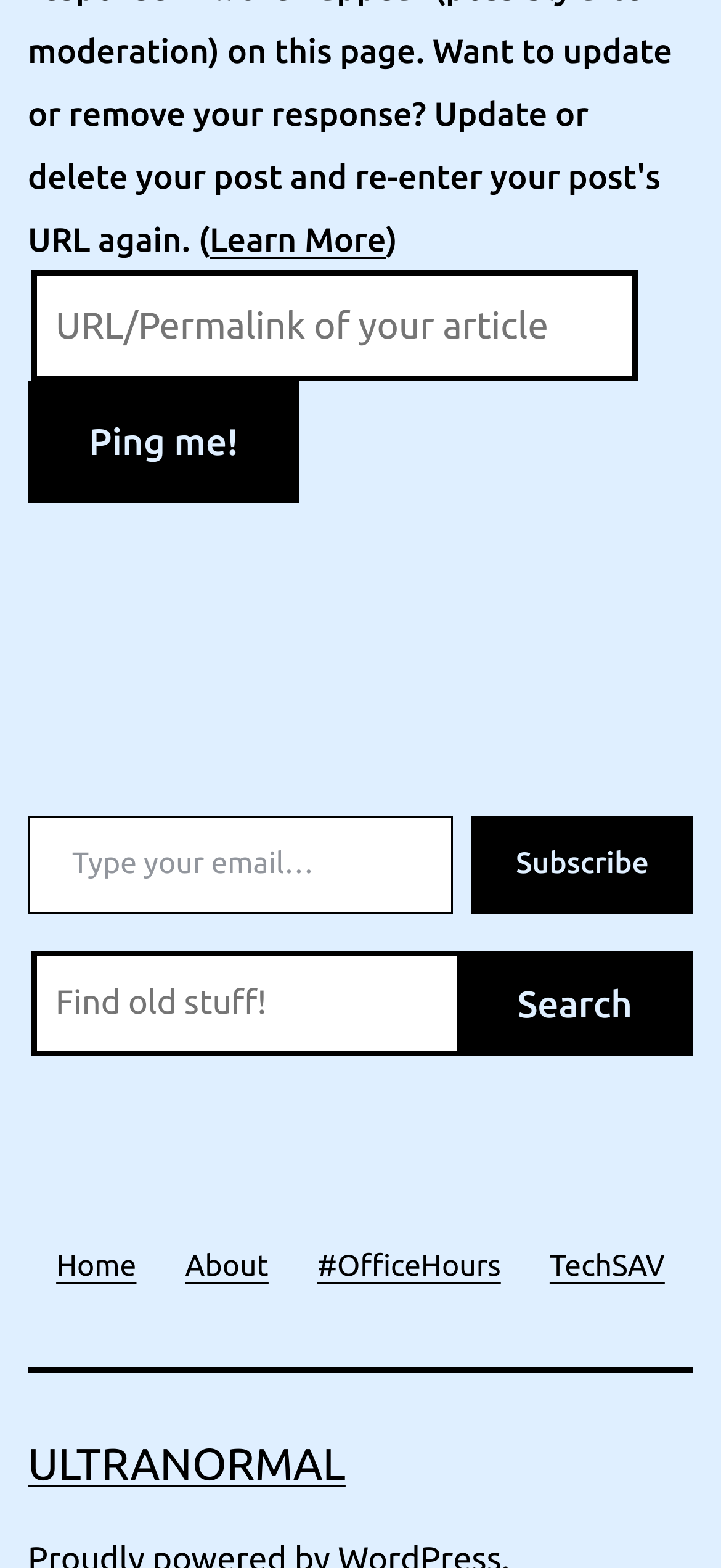Identify the coordinates of the bounding box for the element that must be clicked to accomplish the instruction: "Search for something".

[0.044, 0.607, 0.641, 0.673]